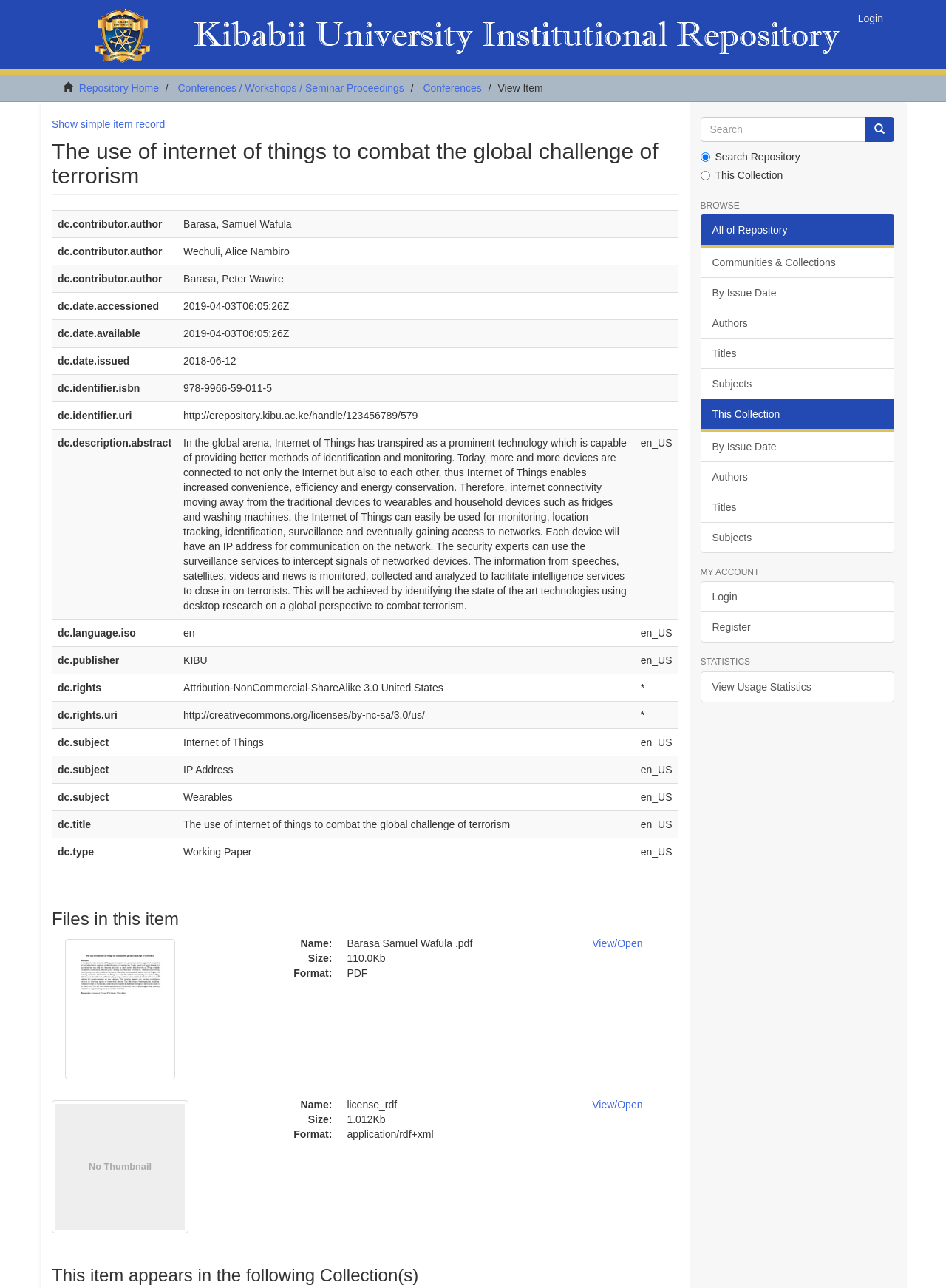Show the bounding box coordinates of the region that should be clicked to follow the instruction: "Browse the 'Conferences / Workshops / Seminar Proceedings' section."

[0.188, 0.064, 0.427, 0.073]